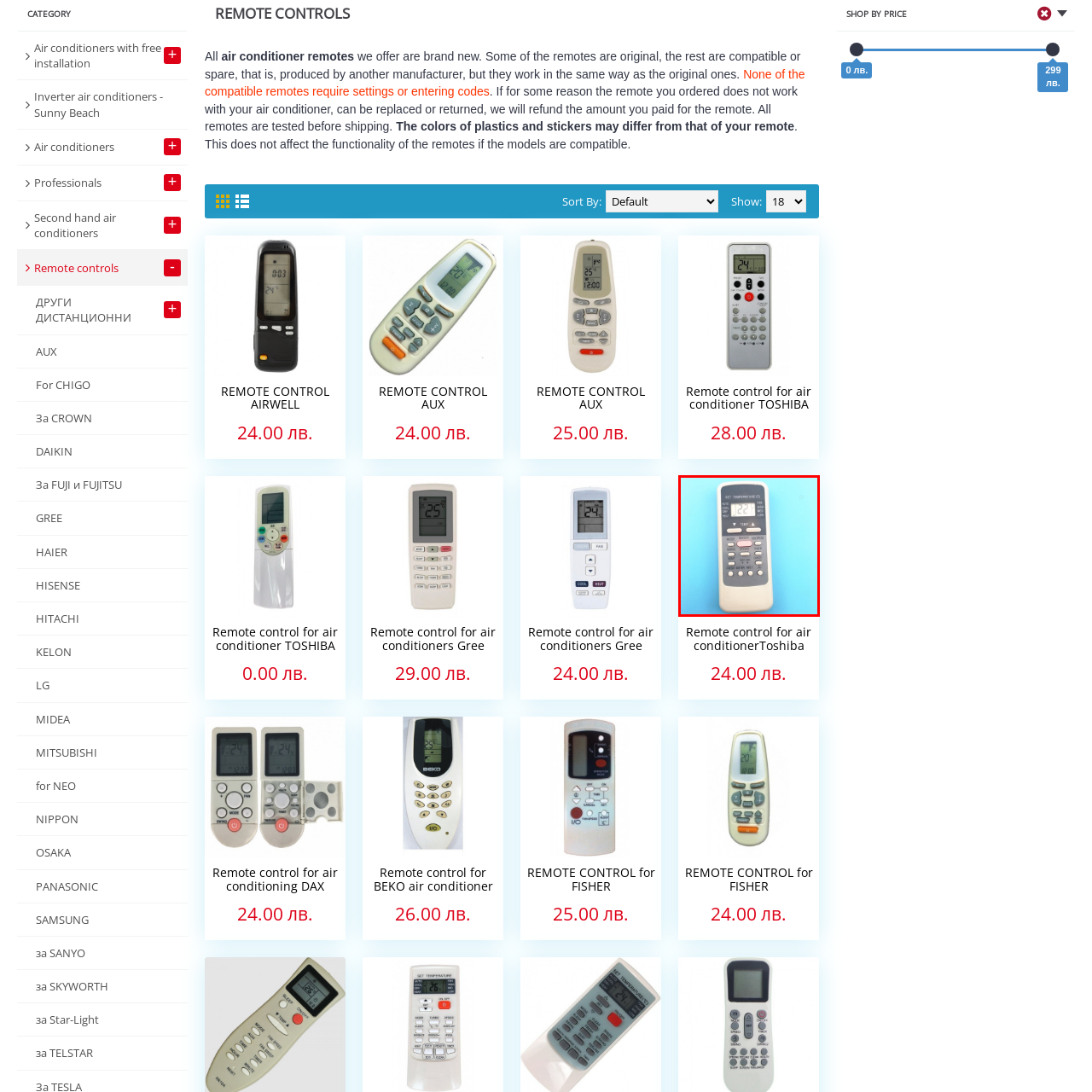What is the purpose of the remote control?
Focus on the image highlighted by the red bounding box and give a comprehensive answer using the details from the image.

The remote control is specifically designed for a particular air conditioner model, and its functionality and ease of use enable users to remotely operate the unit, adjusting settings such as temperature, mode, and fan speed to manage indoor climate efficiently.